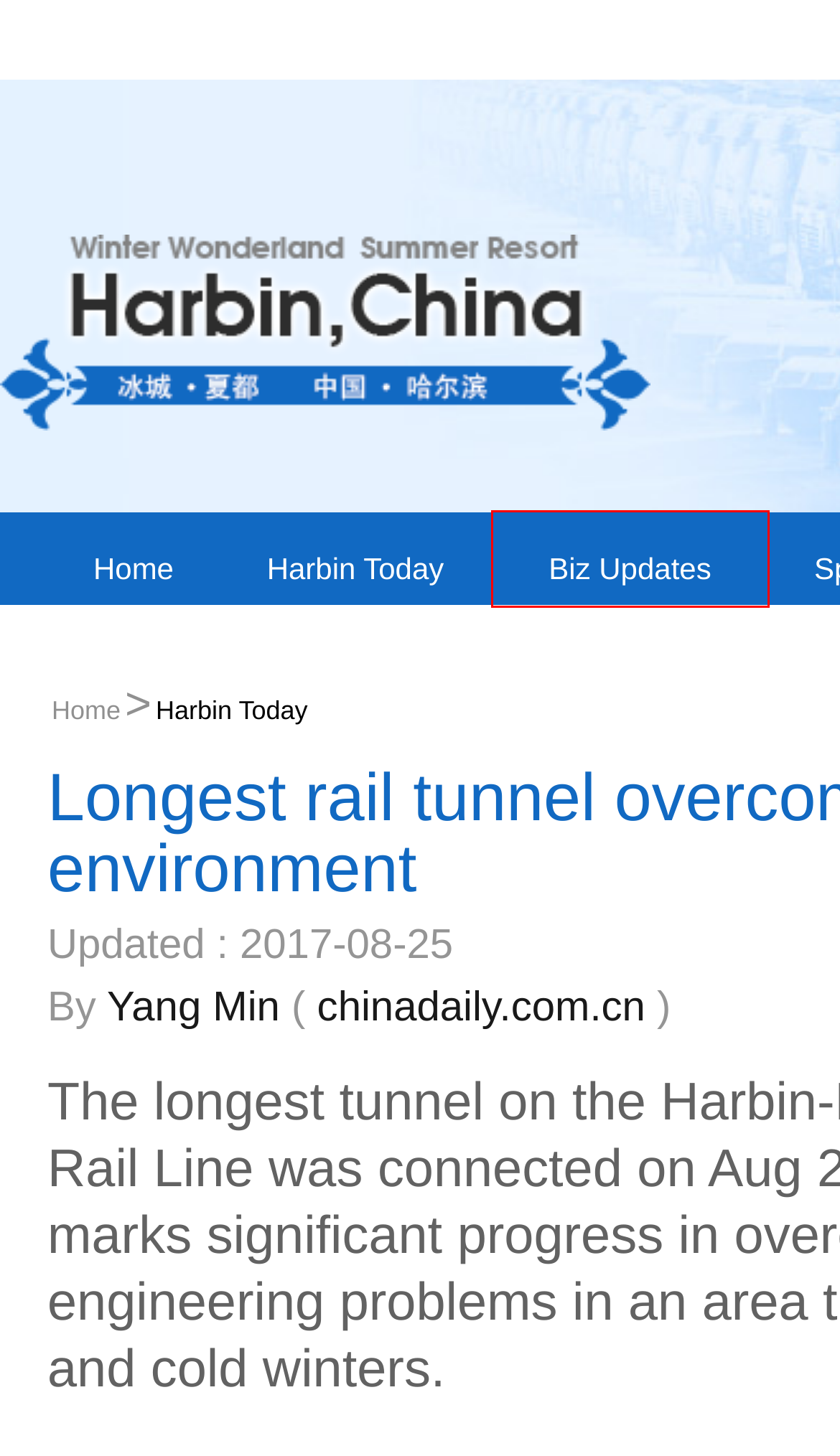Observe the screenshot of a webpage with a red bounding box highlighting an element. Choose the webpage description that accurately reflects the new page after the element within the bounding box is clicked. Here are the candidates:
A. Government bulletin
B. China Daily Website - Connecting China Connecting the World
C. Culture
D. About Harbin
E. Biz updates
F. 哈尔滨新闻网
G. Investment
H. Travel

E